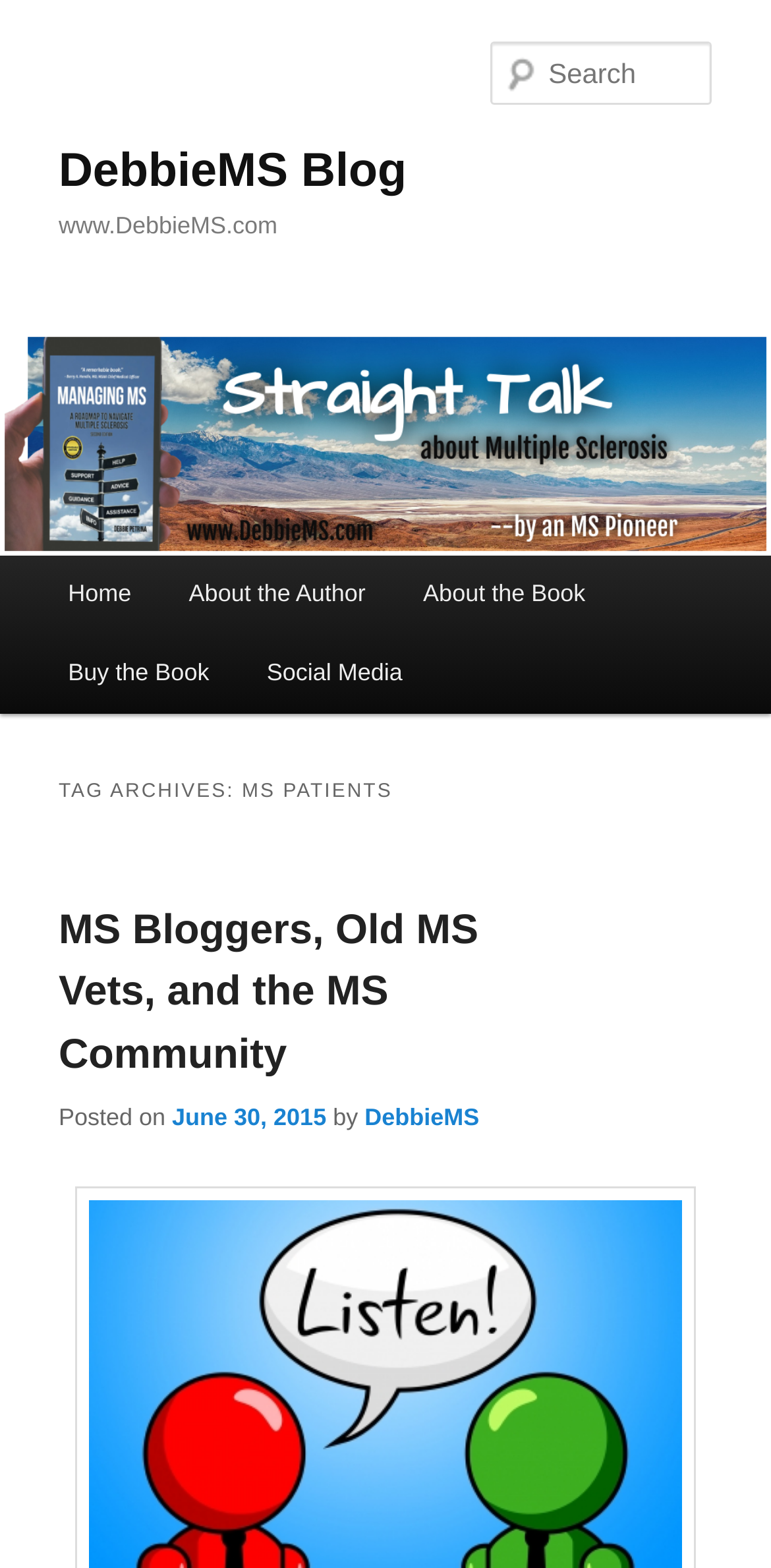Specify the bounding box coordinates of the element's region that should be clicked to achieve the following instruction: "go to home page". The bounding box coordinates consist of four float numbers between 0 and 1, in the format [left, top, right, bottom].

[0.051, 0.354, 0.208, 0.404]